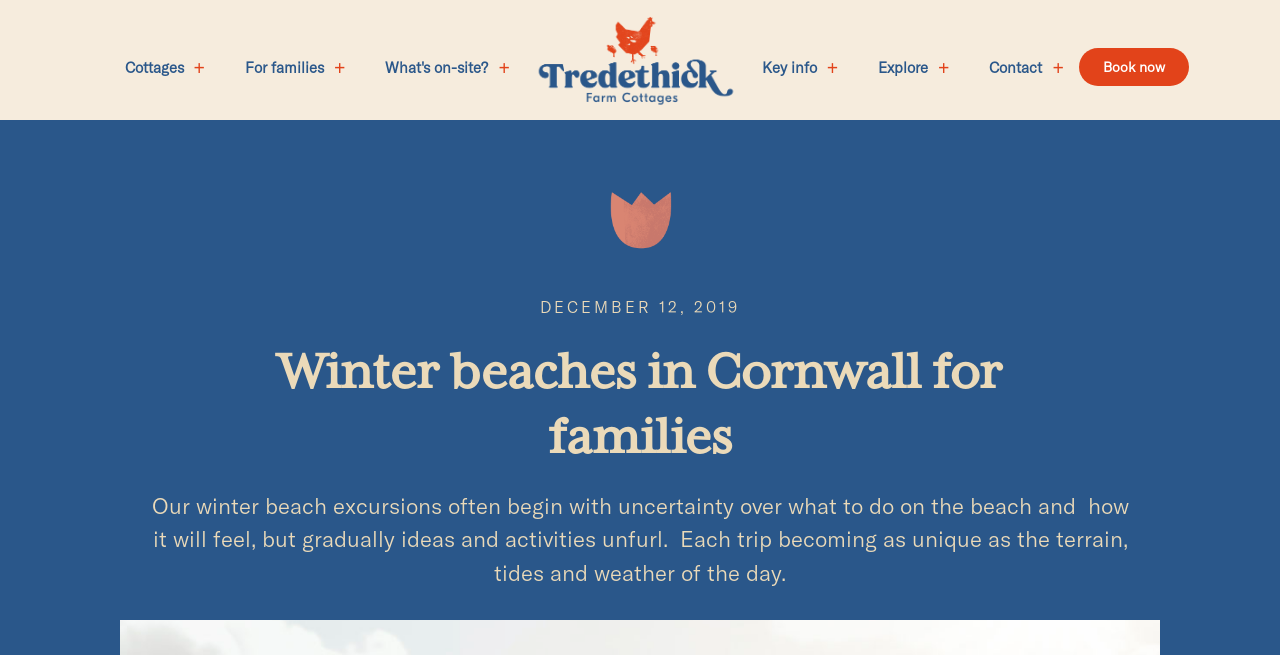Create a full and detailed caption for the entire webpage.

The webpage is about family-friendly winter beaches in Cornwall. At the top left, there is a logo of Tredethick farm cottages, accompanied by a link to the logo. To the right of the logo, there are several links with dropdown menus, including "Cottages +", "For families +", "What's on-site? +", "Key info +", "Explore +", and "Contact +". These links are positioned horizontally, with "Cottages +" being the leftmost and "Contact +" being the rightmost.

Below the links, there is a "Book now" button located at the top right corner. Above the button, there is a small flower clipart image. On the left side of the button, there is a timestamp showing "DECEMBER 12, 2019".

The main content of the webpage starts with a heading "Winter beaches in Cornwall for families" positioned near the top center of the page. Below the heading, there is a paragraph of text that describes the experience of winter beach excursions with families, mentioning the uncertainty and uniqueness of each trip.